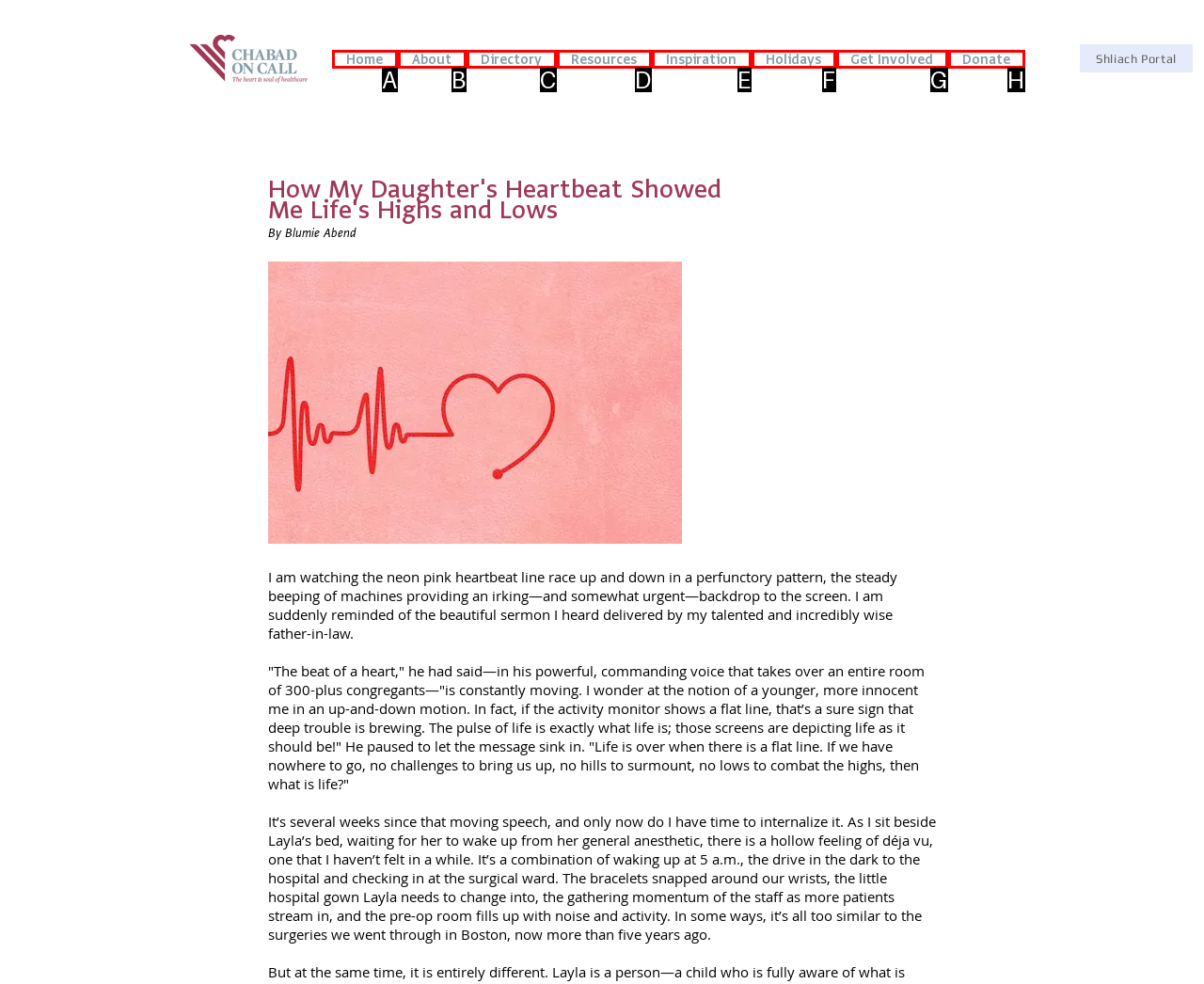From the given options, choose the HTML element that aligns with the description: Inspiration. Respond with the letter of the selected element.

E